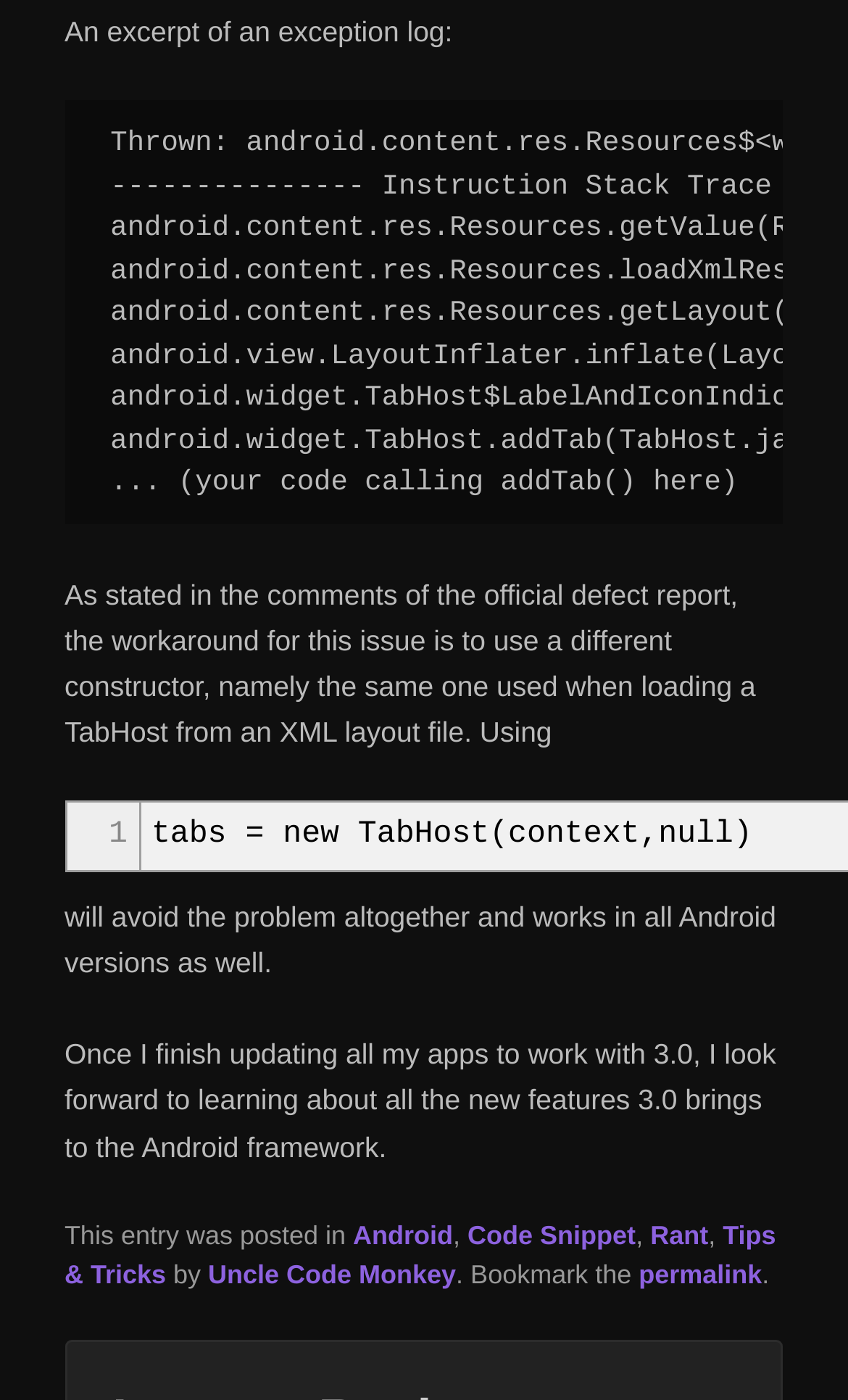From the webpage screenshot, predict the bounding box coordinates (top-left x, top-left y, bottom-right x, bottom-right y) for the UI element described here: Android

[0.416, 0.871, 0.534, 0.893]